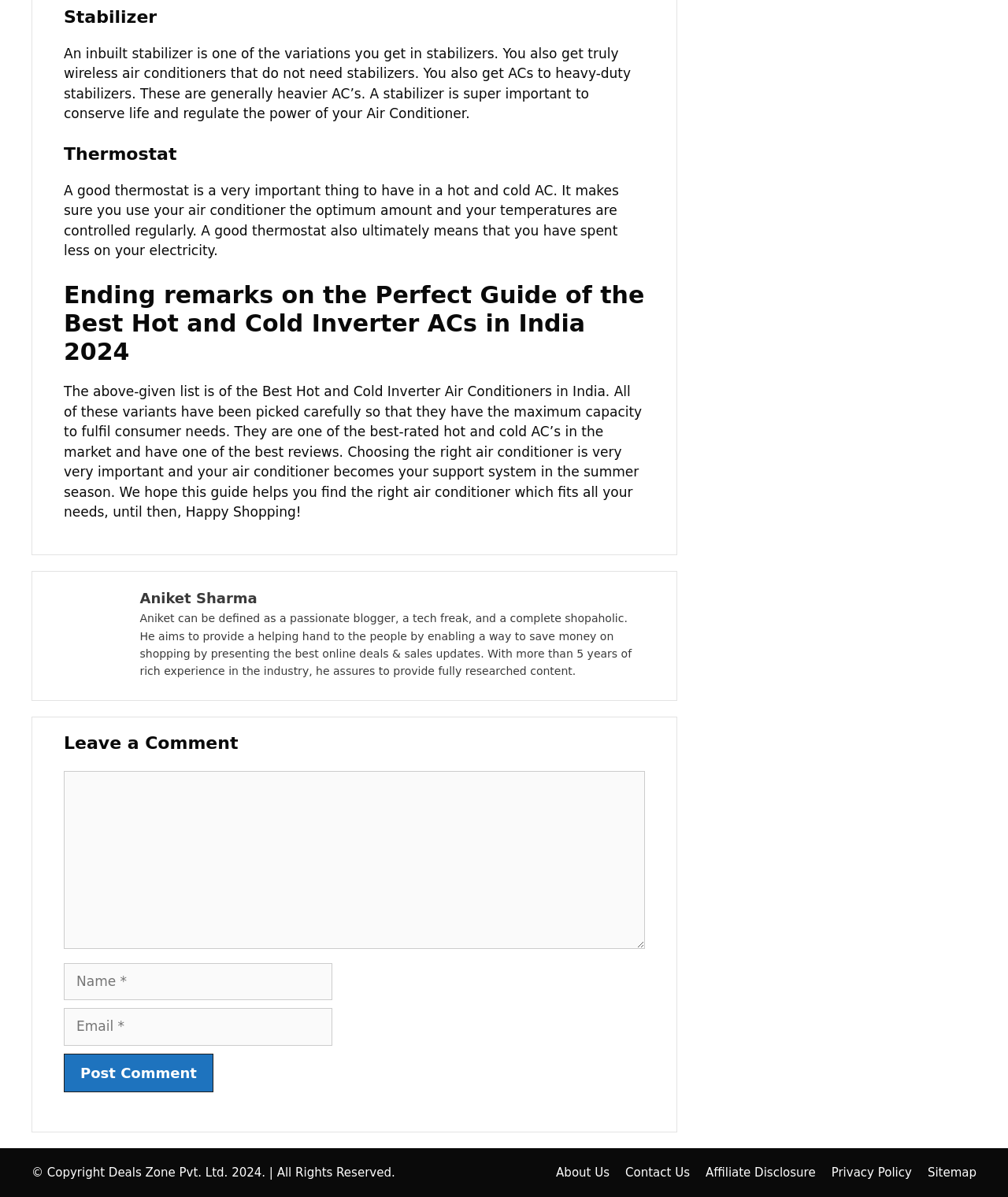Review the image closely and give a comprehensive answer to the question: What is the copyright information mentioned on the webpage?

The webpage displays a copyright notice at the bottom, stating 'Copyright Deals Zone Pvt. Ltd. 2024. | All Rights Reserved.', indicating that the content on the webpage is owned by Deals Zone Pvt. Ltd. and is protected by copyright law.